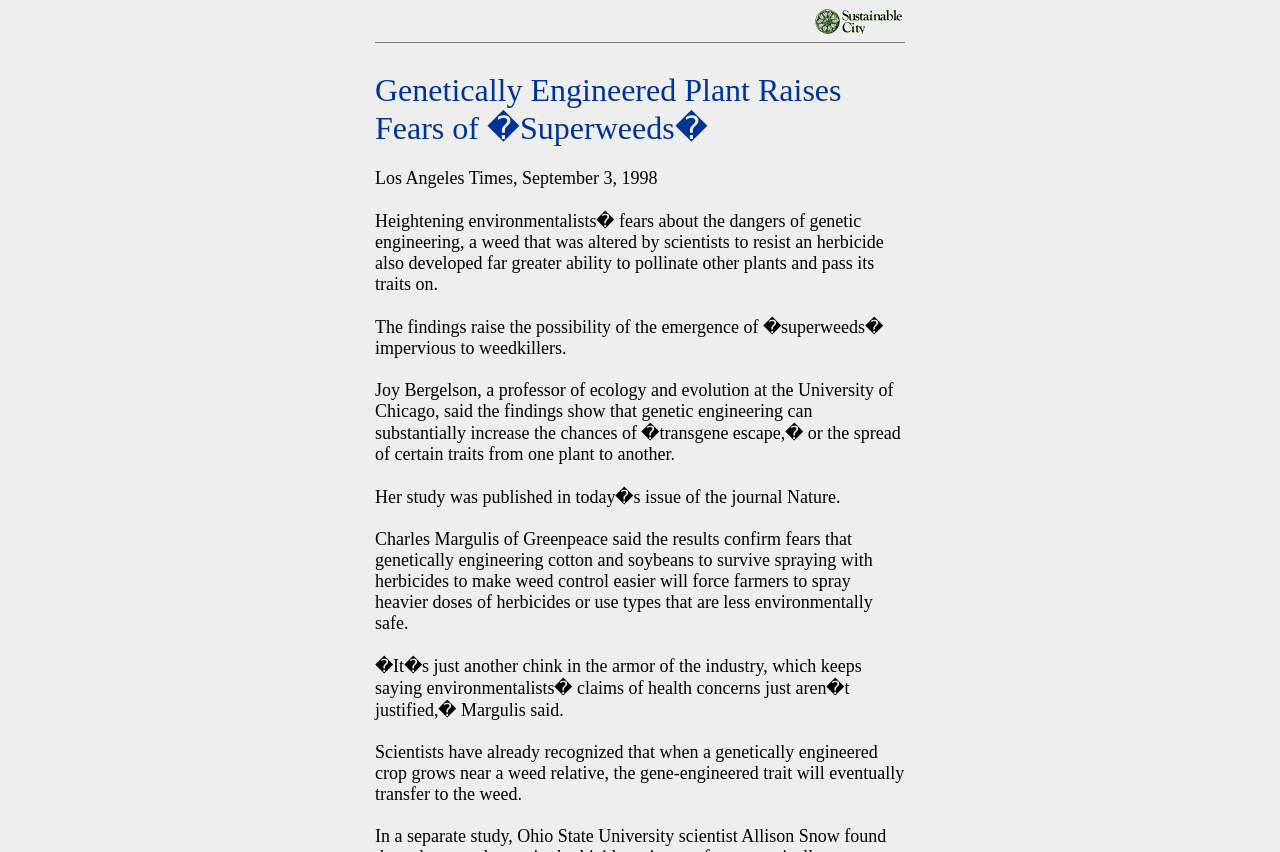Write a detailed summary of the webpage, including text, images, and layout.

The webpage appears to be a news article discussing the fears of "Superweeds" and the potential dangers of genetic engineering. At the top of the page, there is an image, followed by a horizontal separator line. Below the separator, there is a series of paragraphs of text, with the title "Los Angeles Times, September 3, 1998" at the top.

The first paragraph explains how scientists have altered a weed to resist an herbicide, but it has also developed a greater ability to pollinate other plants and pass on its traits. The second paragraph raises the possibility of the emergence of "superweeds" that are impervious to weedkillers.

The following paragraphs quote various experts, including Joy Bergelson, a professor of ecology and evolution, who discusses the increased chances of "transgene escape" or the spread of certain traits from one plant to another. Another expert, Charles Margulis of Greenpeace, expresses concerns that genetically engineering crops will force farmers to use heavier doses of herbicides or less environmentally safe types.

The text continues to discuss the potential risks of genetic engineering, including the transfer of gene-engineered traits to weeds. Overall, the webpage presents a serious and cautionary tone, highlighting the potential dangers of genetic engineering and the emergence of "superweeds".